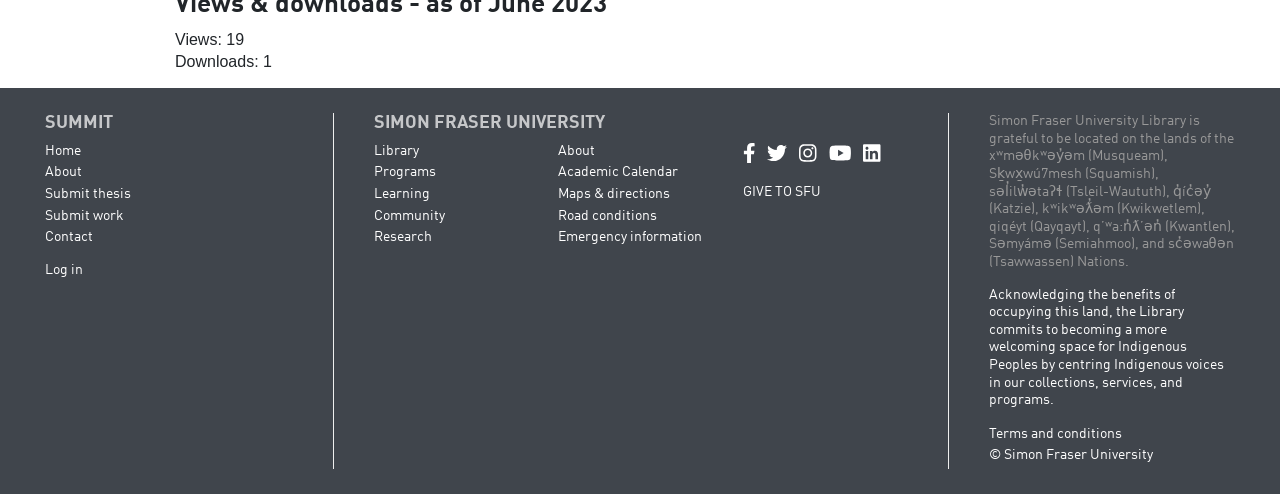What is the name of the university?
Please give a detailed and elaborate explanation in response to the question.

The name of the university can be found in the heading element 'SIMON FRASER UNIVERSITY' located at the top of the webpage, which suggests that the webpage is affiliated with this university.